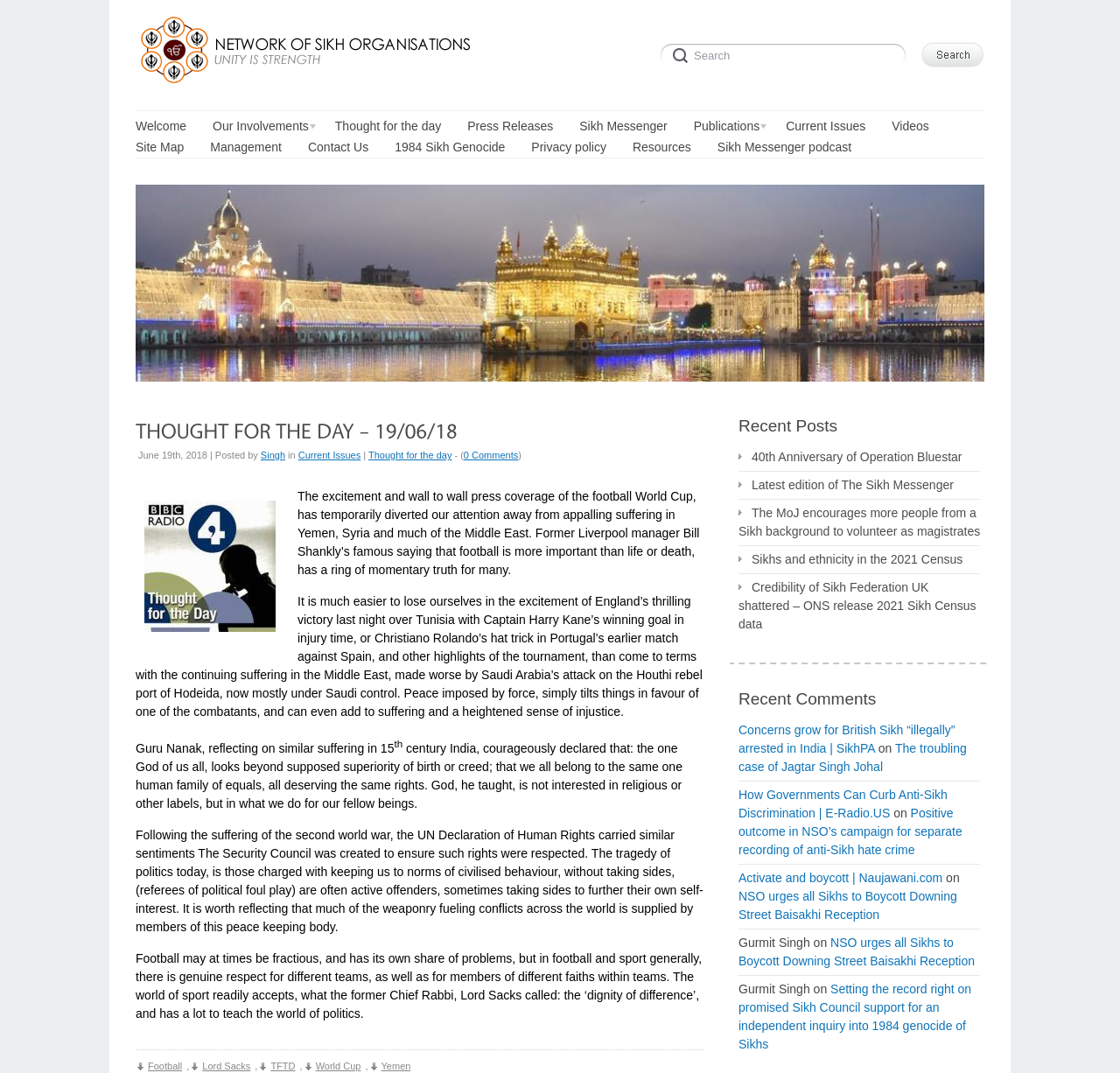Use a single word or phrase to answer the question:
What is the theme of the recent posts?

Sikh-related news